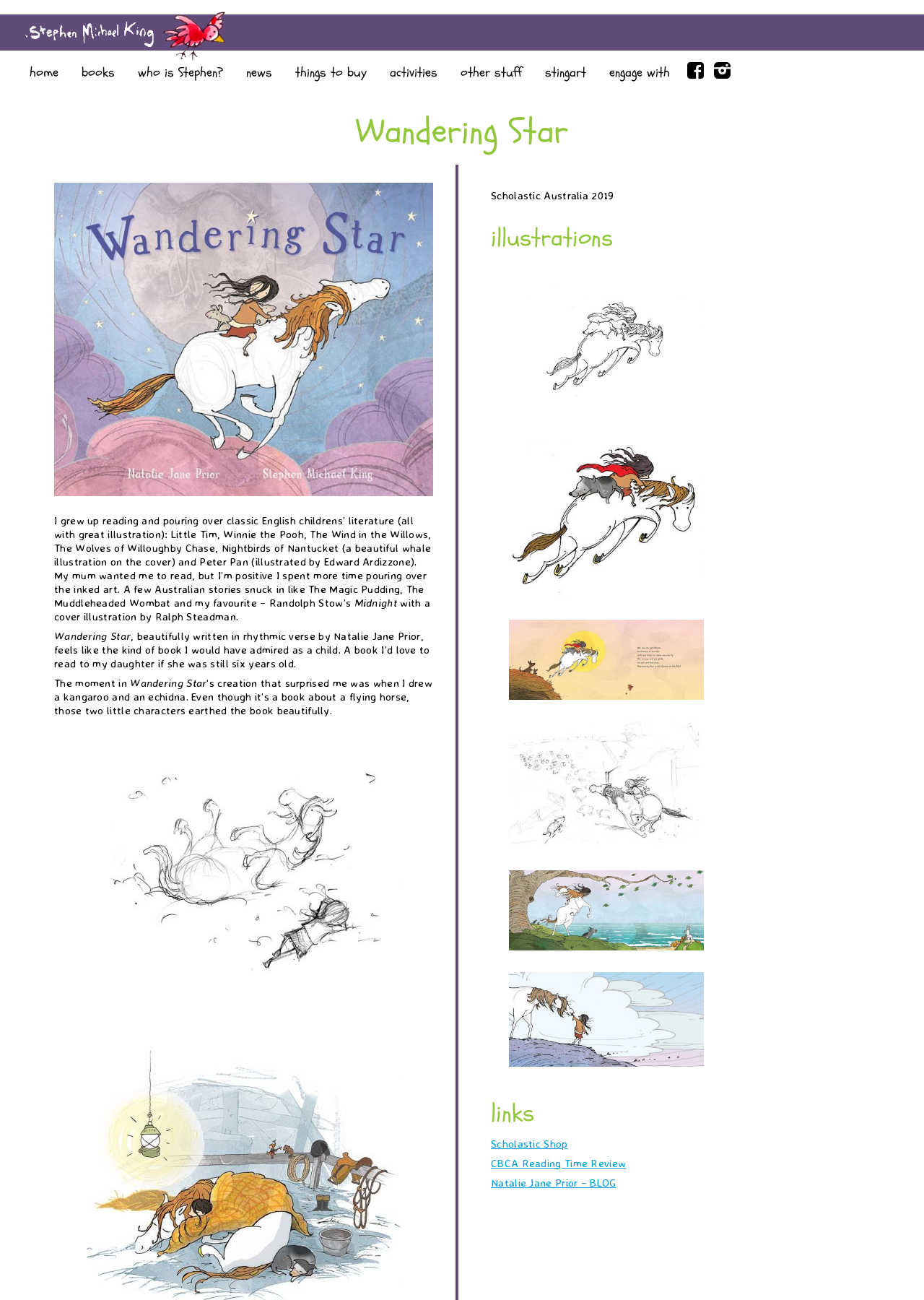What is the title of the book being described? Look at the image and give a one-word or short phrase answer.

Wandering Star